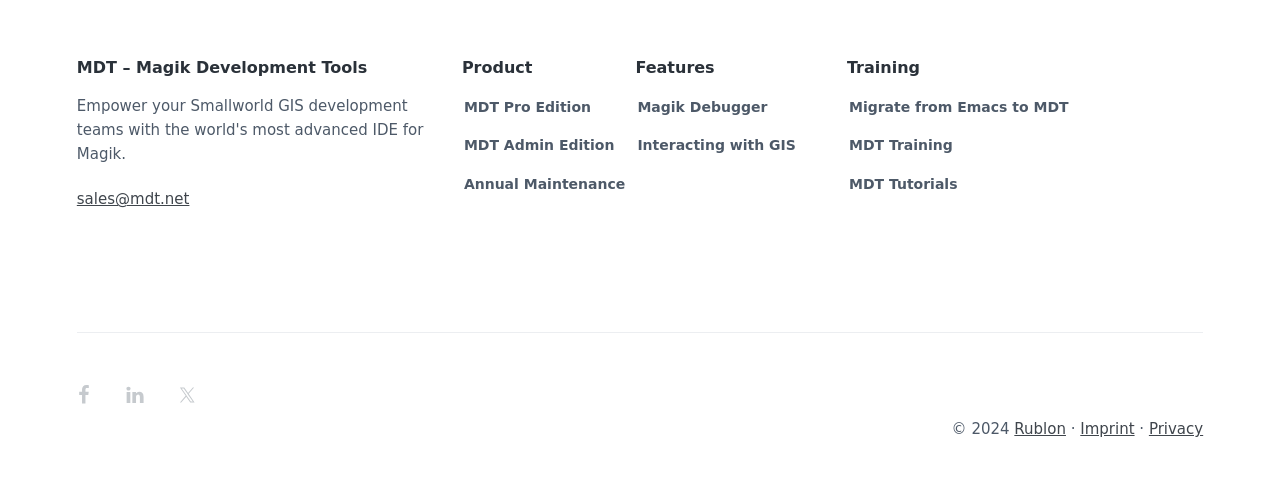What is the purpose of the 'Magik Debugger' feature?
Respond to the question with a single word or phrase according to the image.

Debugging